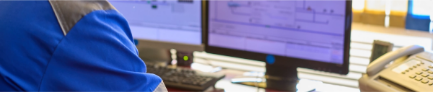Explain the scene depicted in the image, including all details.

The image depicts a professional setting where a person, dressed in a blue shirt, is engaged with multiple computer screens displaying technical data and graphs. The scene captures the essence of a modern workspace, emphasizing the importance of technology in business operations. On the right, a traditional phone adds a classic touch to the otherwise digital environment. The workspace is illuminated by natural light filtering through a window, enhancing the atmosphere of productivity and focus. This image relates to the article titled "Maximizing Your Business Potential: Why You Should Upgrade Your Legacy Software," highlighting the critical role of technology upgrades in improving efficiency and competitiveness for businesses.